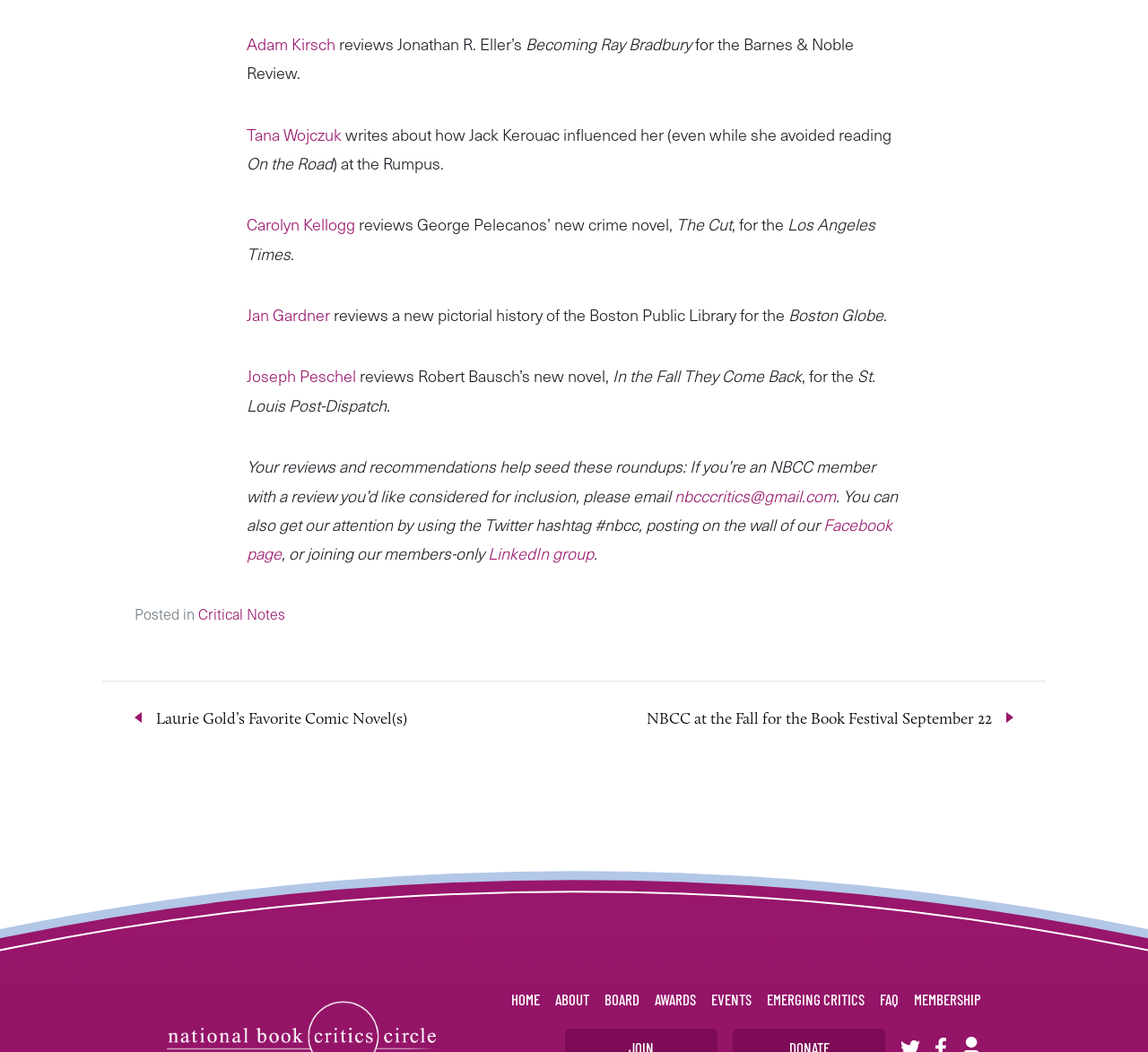Please determine the bounding box coordinates of the element's region to click for the following instruction: "read review of In the Fall They Come Back".

[0.534, 0.346, 0.698, 0.369]